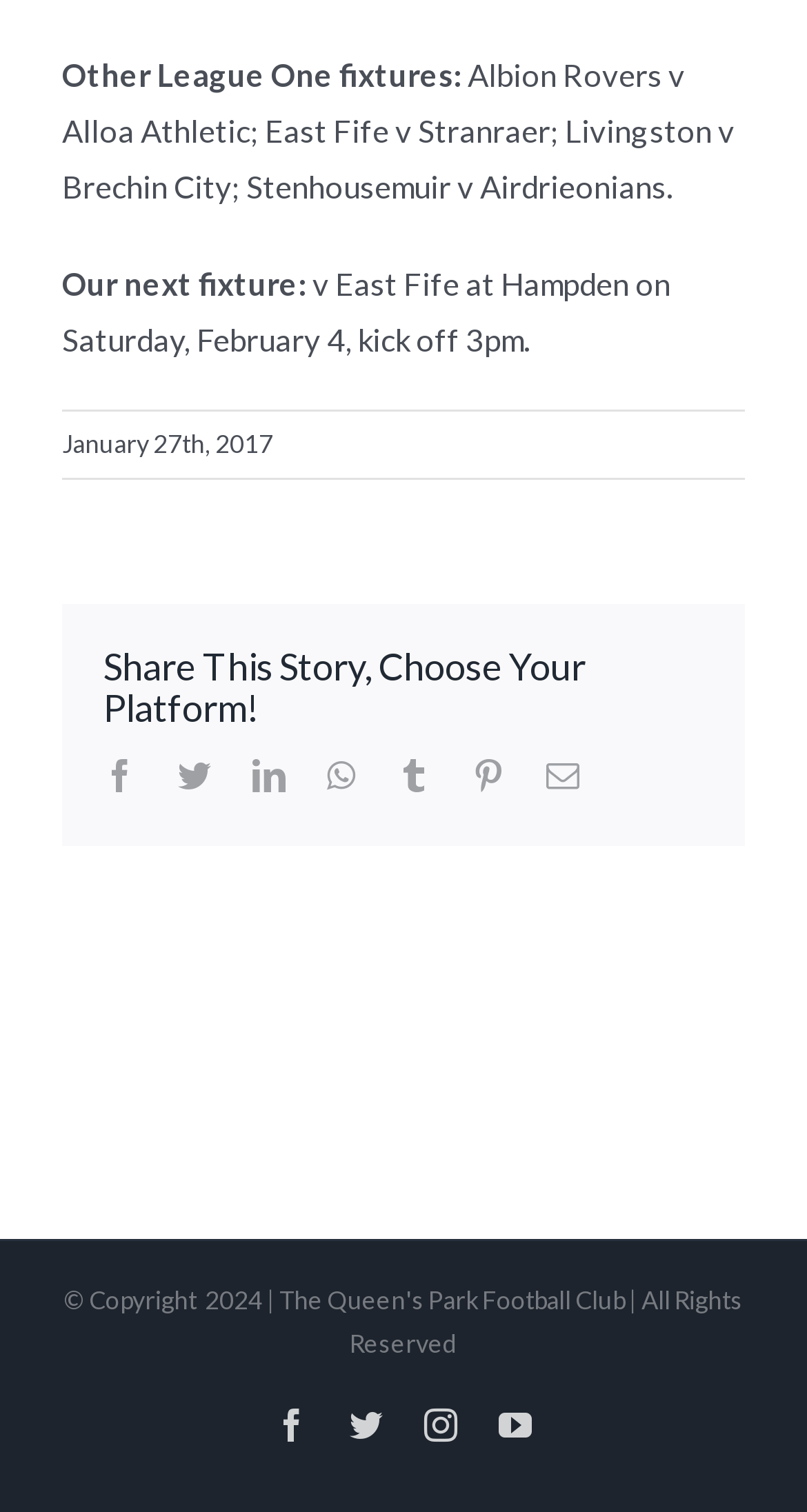What is the name of the opponent team in the next fixture?
Please ensure your answer to the question is detailed and covers all necessary aspects.

I found the answer by looking at the text 'v East Fife at Hampden on Saturday, February 4, kick off 3pm.' which provides the information about the opponent team in the next fixture.